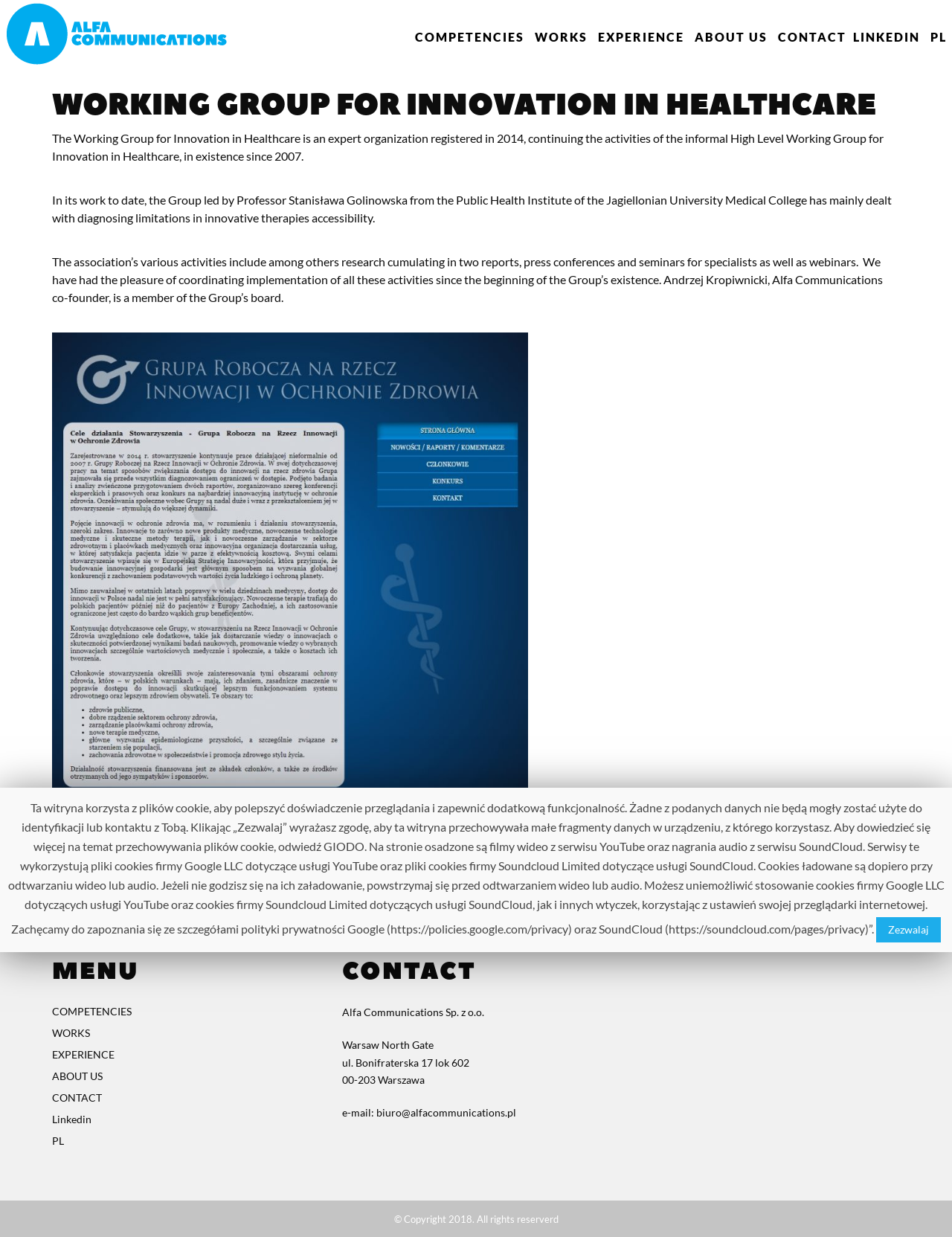Give a one-word or one-phrase response to the question: 
What is the purpose of the Working Group?

Diagnosing limitations in innovative therapies accessibility